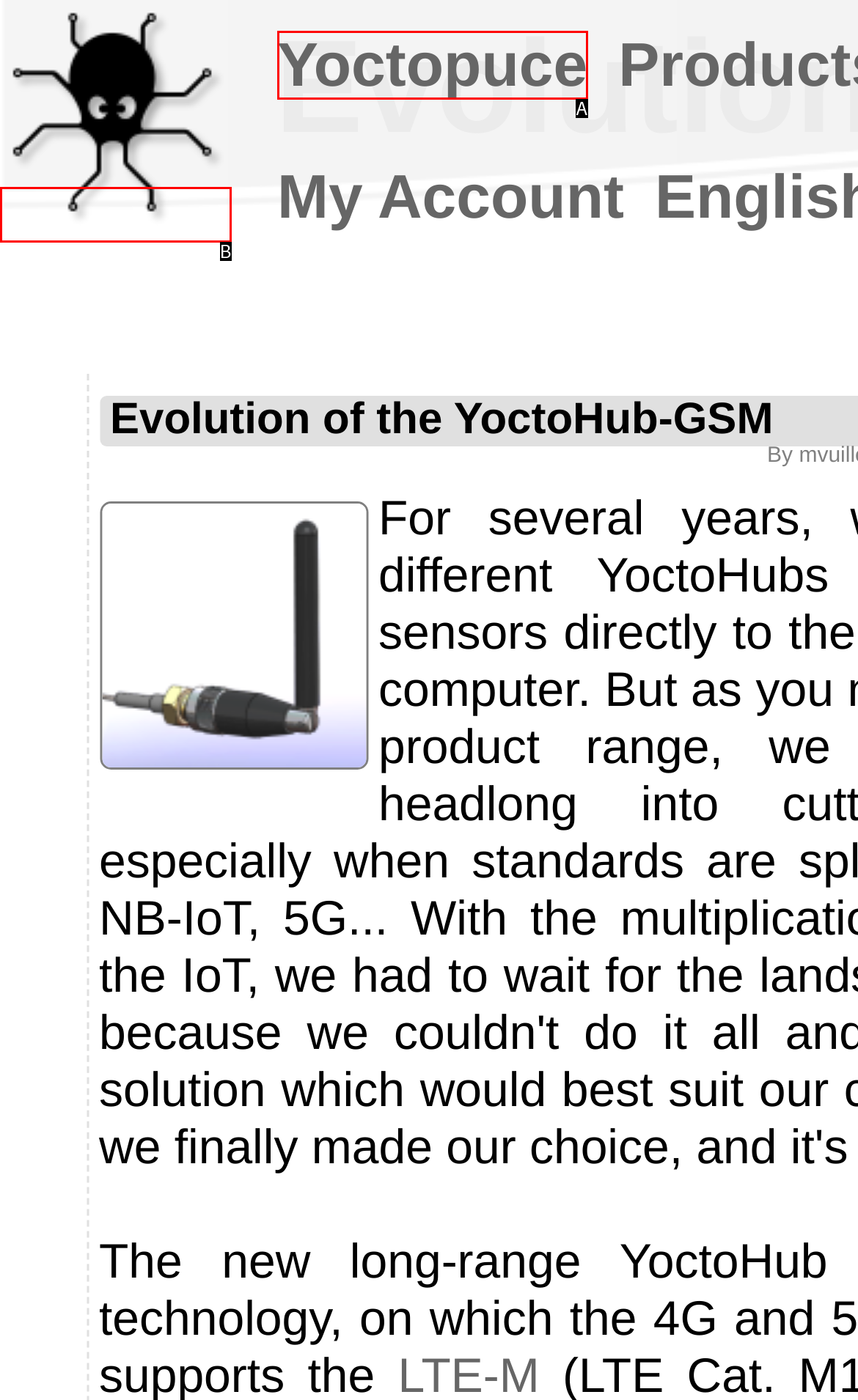Based on the description: Yoctopuce, identify the matching HTML element. Reply with the letter of the correct option directly.

A